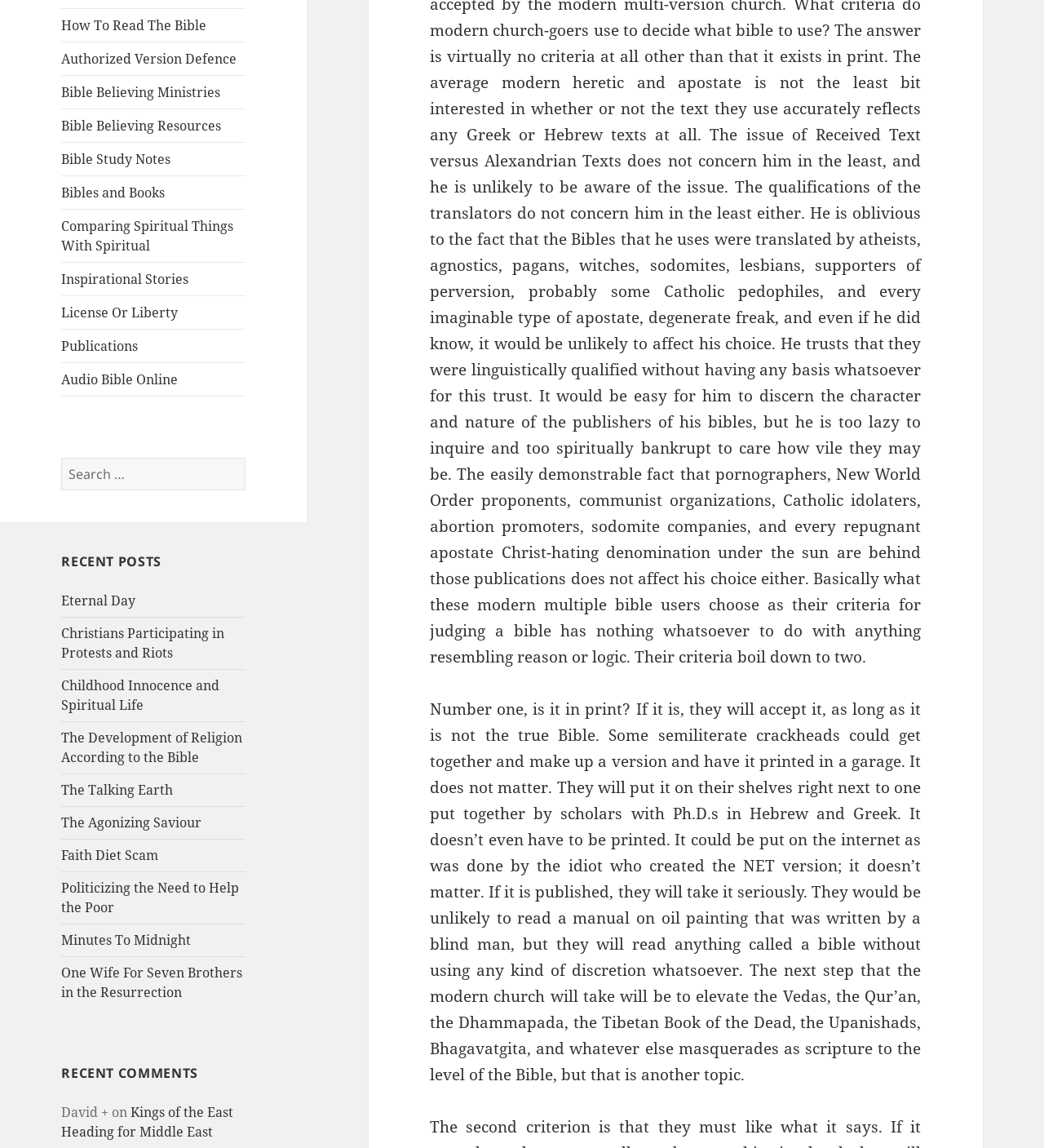Predict the bounding box of the UI element based on the description: "Childhood Innocence and Spiritual Life". The coordinates should be four float numbers between 0 and 1, formatted as [left, top, right, bottom].

[0.059, 0.589, 0.21, 0.622]